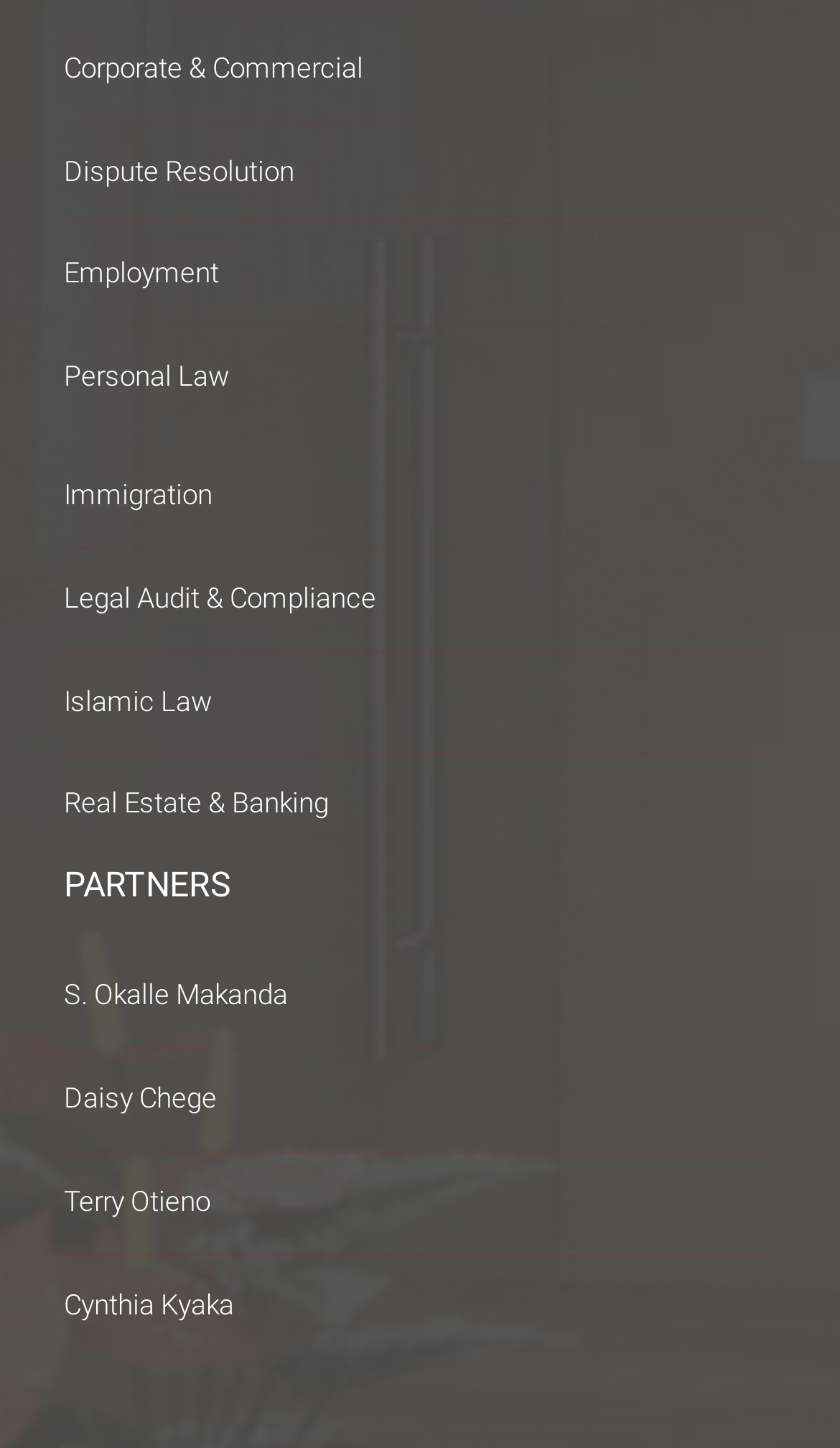Give the bounding box coordinates for this UI element: "Employment". The coordinates should be four float numbers between 0 and 1, arranged as [left, top, right, bottom].

[0.076, 0.178, 0.26, 0.2]